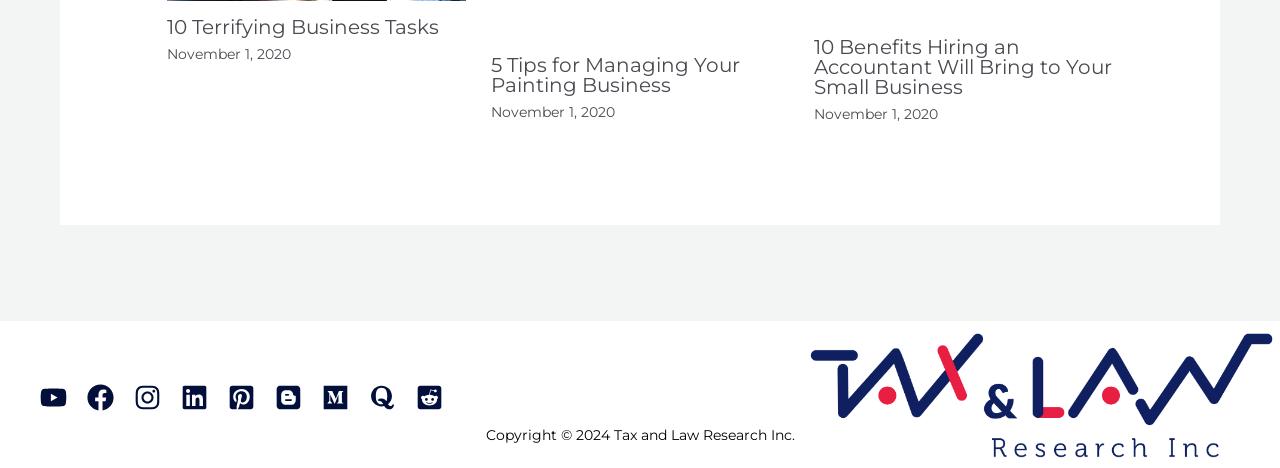Find and indicate the bounding box coordinates of the region you should select to follow the given instruction: "Visit '5 Tips for Managing Your Painting Business'".

[0.383, 0.114, 0.578, 0.208]